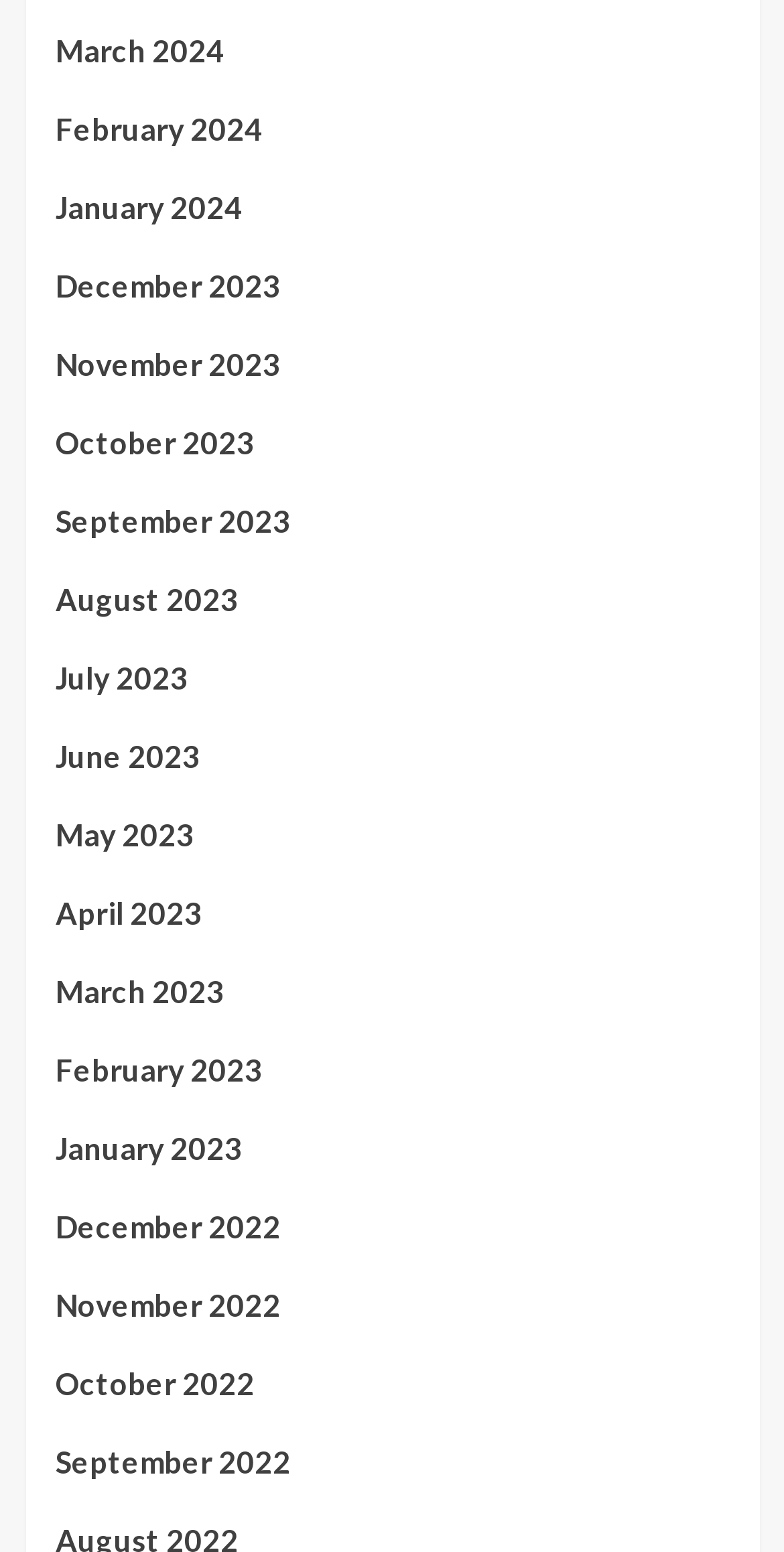Are the months listed in chronological order?
Please craft a detailed and exhaustive response to the question.

By examining the list of links, I found that the months are listed in a sequence from most recent to oldest, with March 2024 at the top and December 2022 at the bottom, which suggests that the months are listed in chronological order.